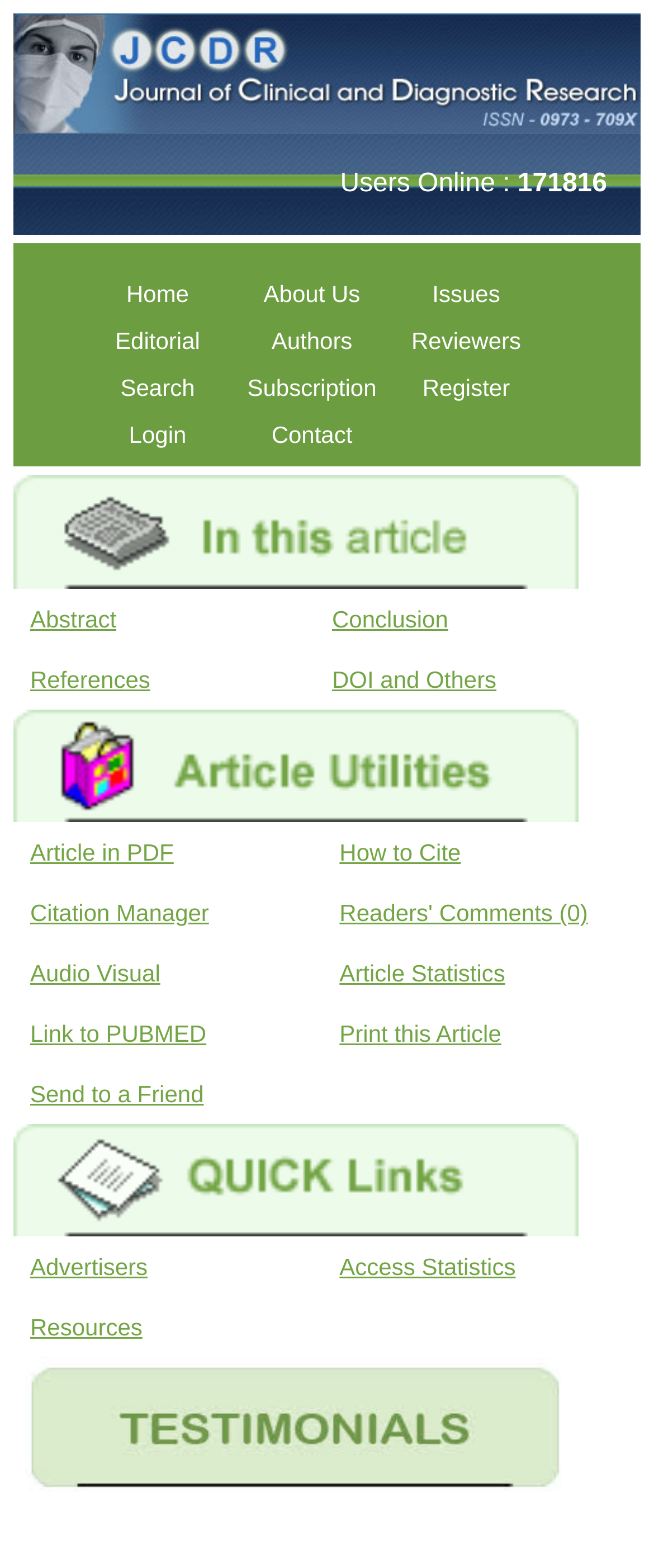Respond to the question with just a single word or phrase: 
What type of content can be found in the 'Issues' section?

Journal issues